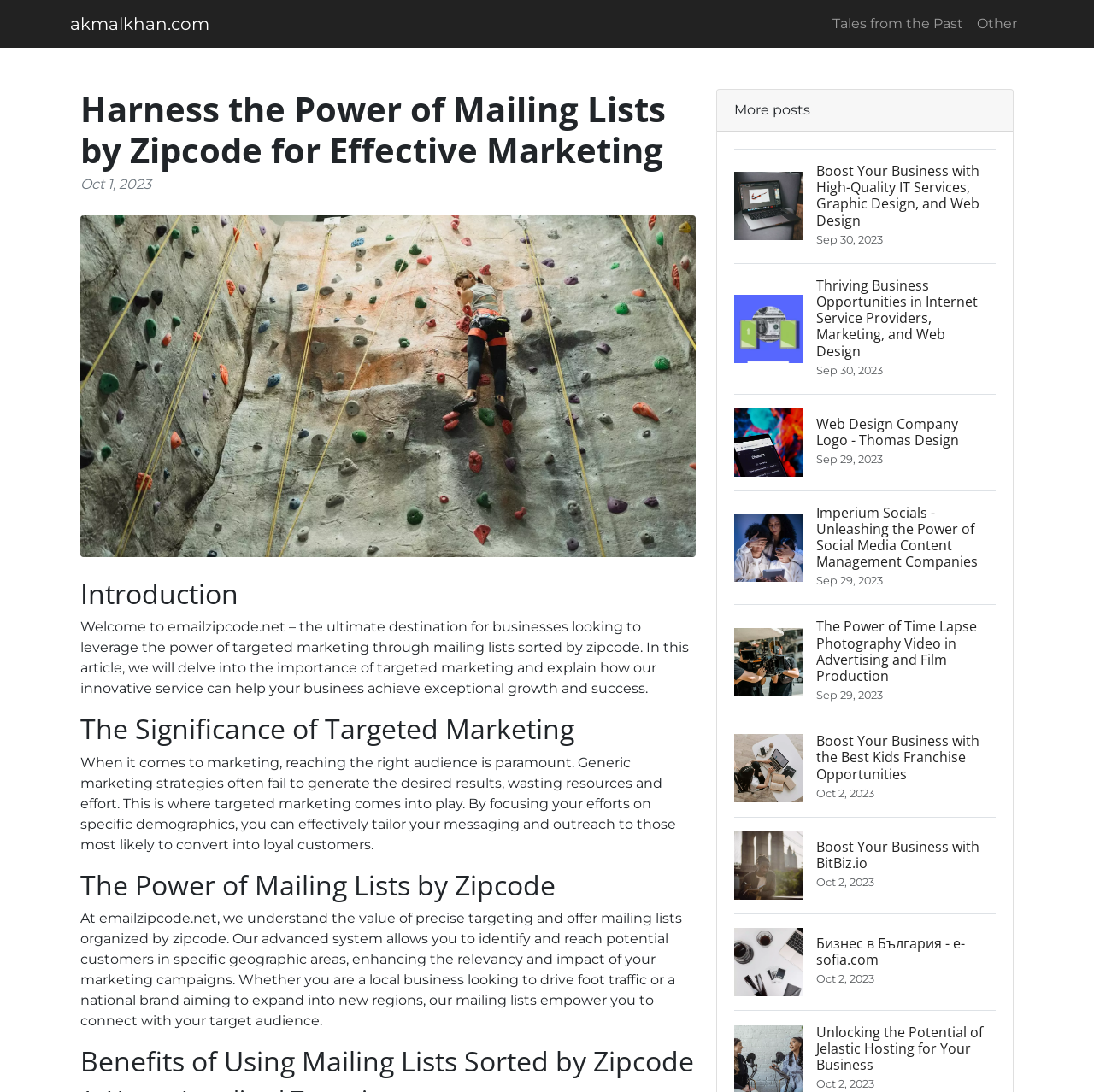Illustrate the webpage thoroughly, mentioning all important details.

The webpage is about emailzipcode.net, a service that provides targeted marketing through mailing lists sorted by zipcode. At the top, there are three links: "akmalkhan.com", "Tales from the Past", and "Other". Below these links, there is a header section with a heading that reads "Harness the Power of Mailing Lists by Zipcode for Effective Marketing" and a date "Oct 1, 2023". 

To the right of the header section, there is an image. Below the image, there are four sections with headings: "Introduction", "The Significance of Targeted Marketing", "The Power of Mailing Lists by Zipcode", and "Benefits of Using Mailing Lists Sorted by Zipcode". Each section contains a block of text that explains the importance of targeted marketing and how emailzipcode.net's service can help businesses grow.

On the right side of the page, there are several links to other articles, each with an image and a heading. These articles appear to be related to business, marketing, and web design. There are eight articles in total, with dates ranging from September 29 to October 2, 2023.